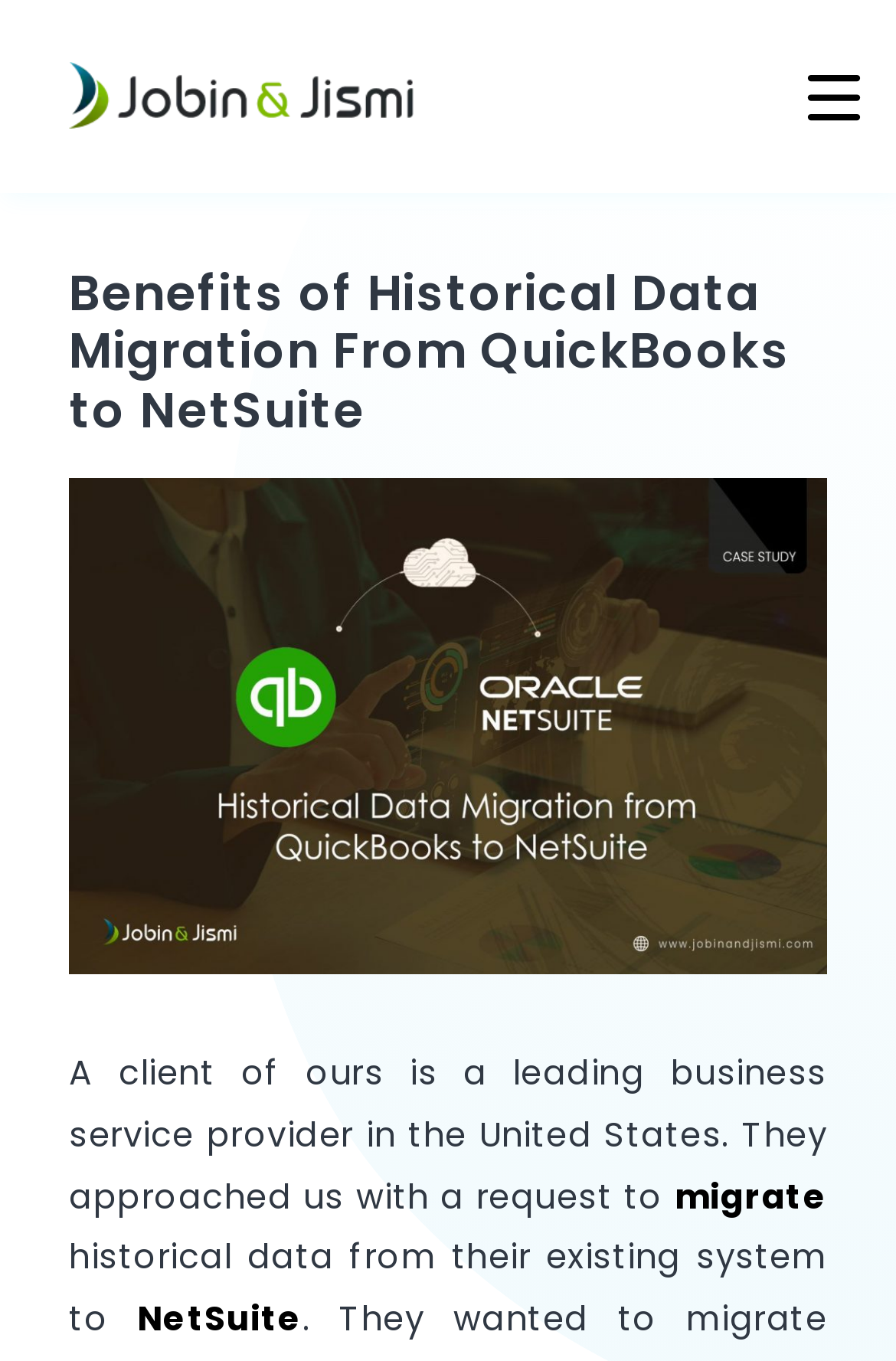Predict the bounding box of the UI element that fits this description: "NetSuite".

[0.153, 0.952, 0.337, 0.986]